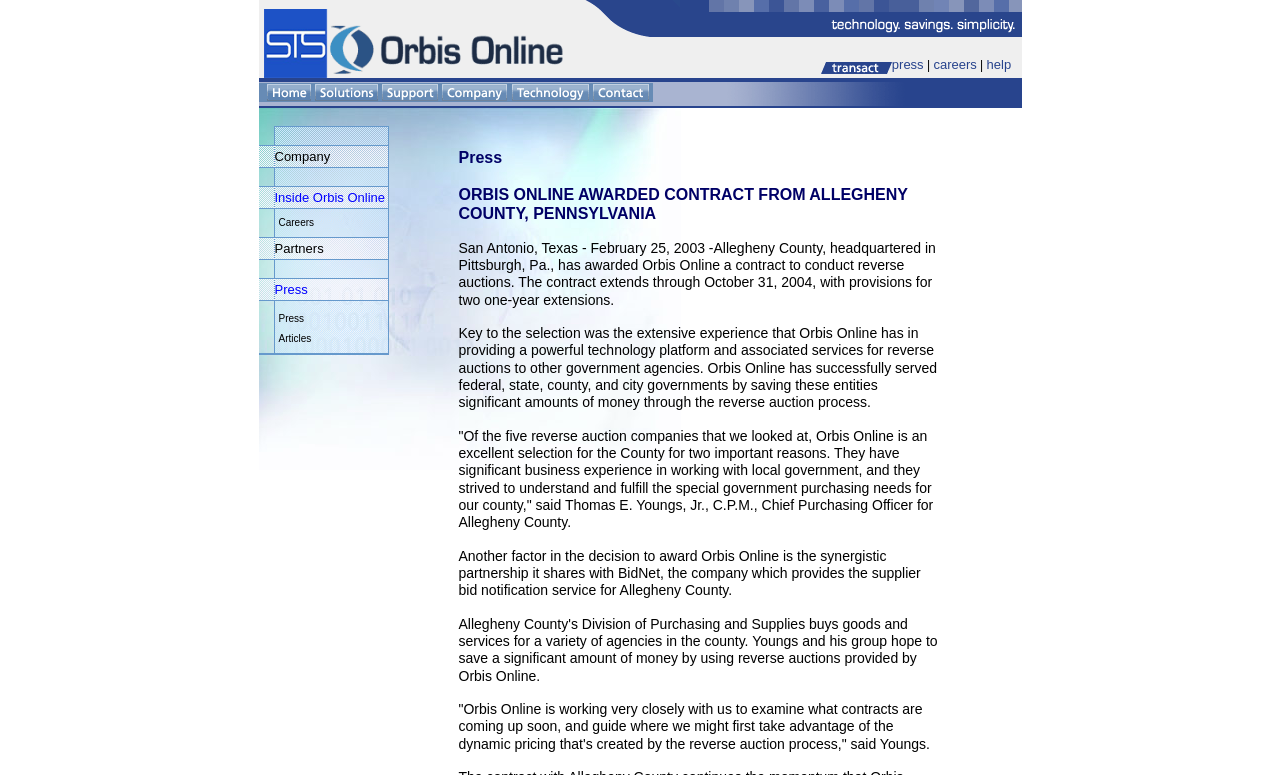Illustrate the webpage with a detailed description.

The webpage is titled "Orbis Online - Technology, Savings, Simplicity." At the top, there is a layout table with three cells, each containing an image. Below this, there is a row of links, including "press", "careers", and "help". 

Further down, there is a main navigation menu with seven items: "Orbis Online Home", "Solutions", "Support", "Company", "Technology", and "Contact". Each item has an associated image.

The main content of the page is a news article titled "Press ORBIS ONLINE AWARDED CONTRACT FROM ALLEGHENY COUNTY, PENNSYLVANIA". The article is a lengthy text block that describes a contract awarded to Orbis Online by Allegheny County. The article includes quotes from the Chief Purchasing Officer of Allegheny County and the Vice President of Operations at Orbis Online.

To the right of the article, there is a table with three rows, each containing several grid cells. Some of these cells contain images, while others are empty. The purpose of this table is not immediately clear.

At the bottom of the page, there is a copyright notice and a mention of the company's website and phone number.